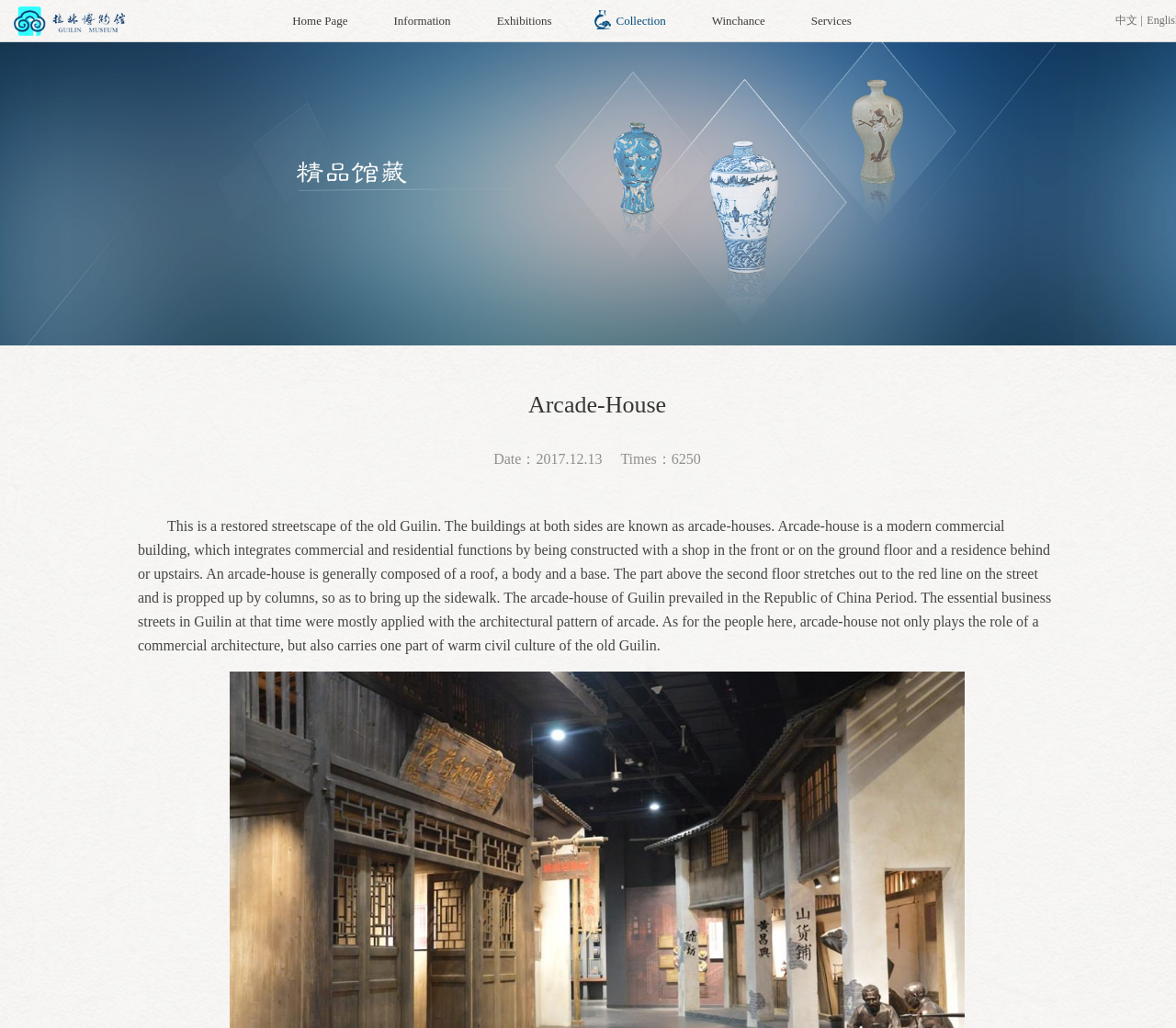Determine the bounding box for the UI element described here: "Collection".

[0.524, 0.013, 0.566, 0.027]